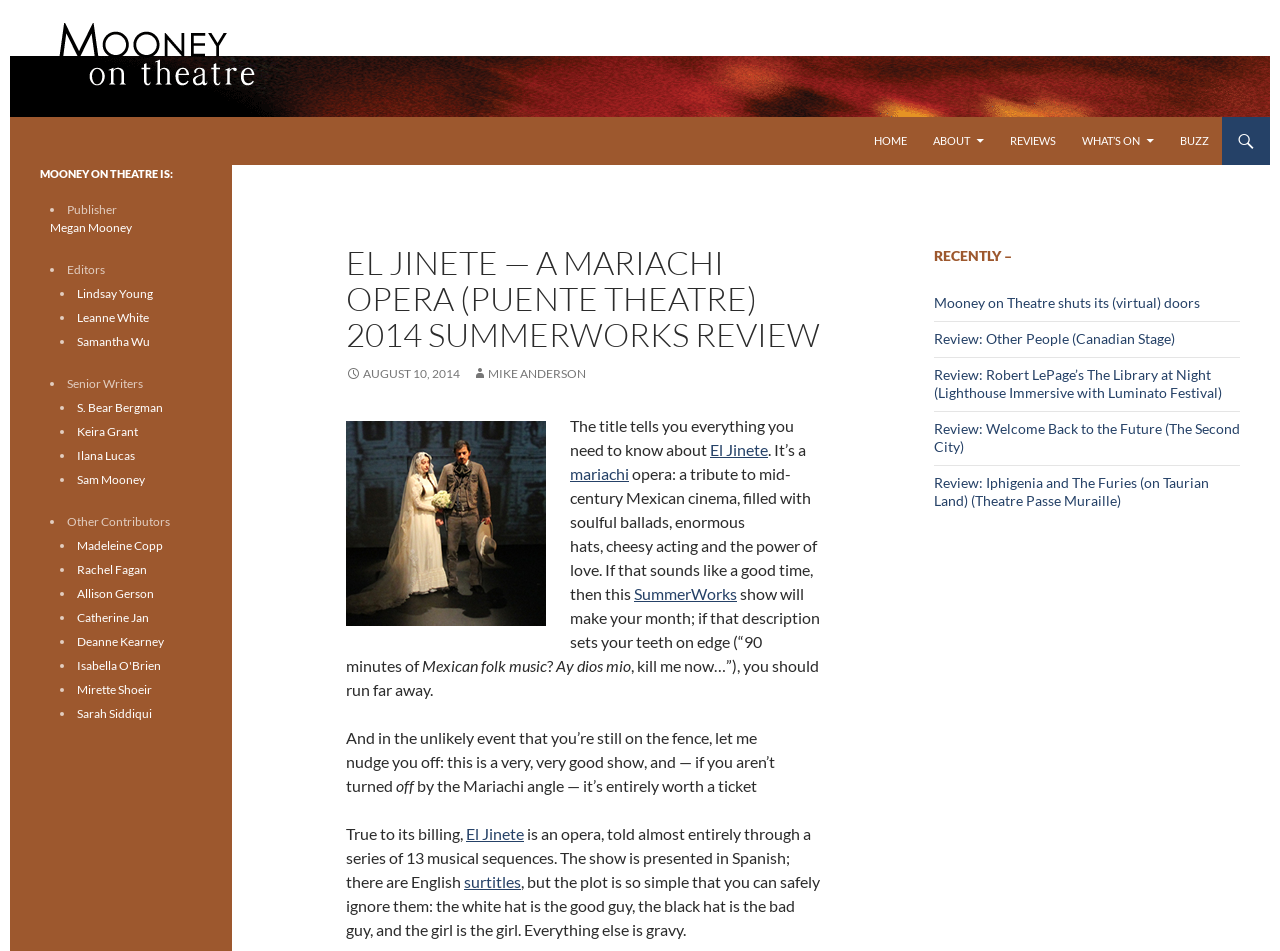Find the bounding box coordinates for the area that should be clicked to accomplish the instruction: "Click the 'HOME' link".

[0.673, 0.123, 0.718, 0.174]